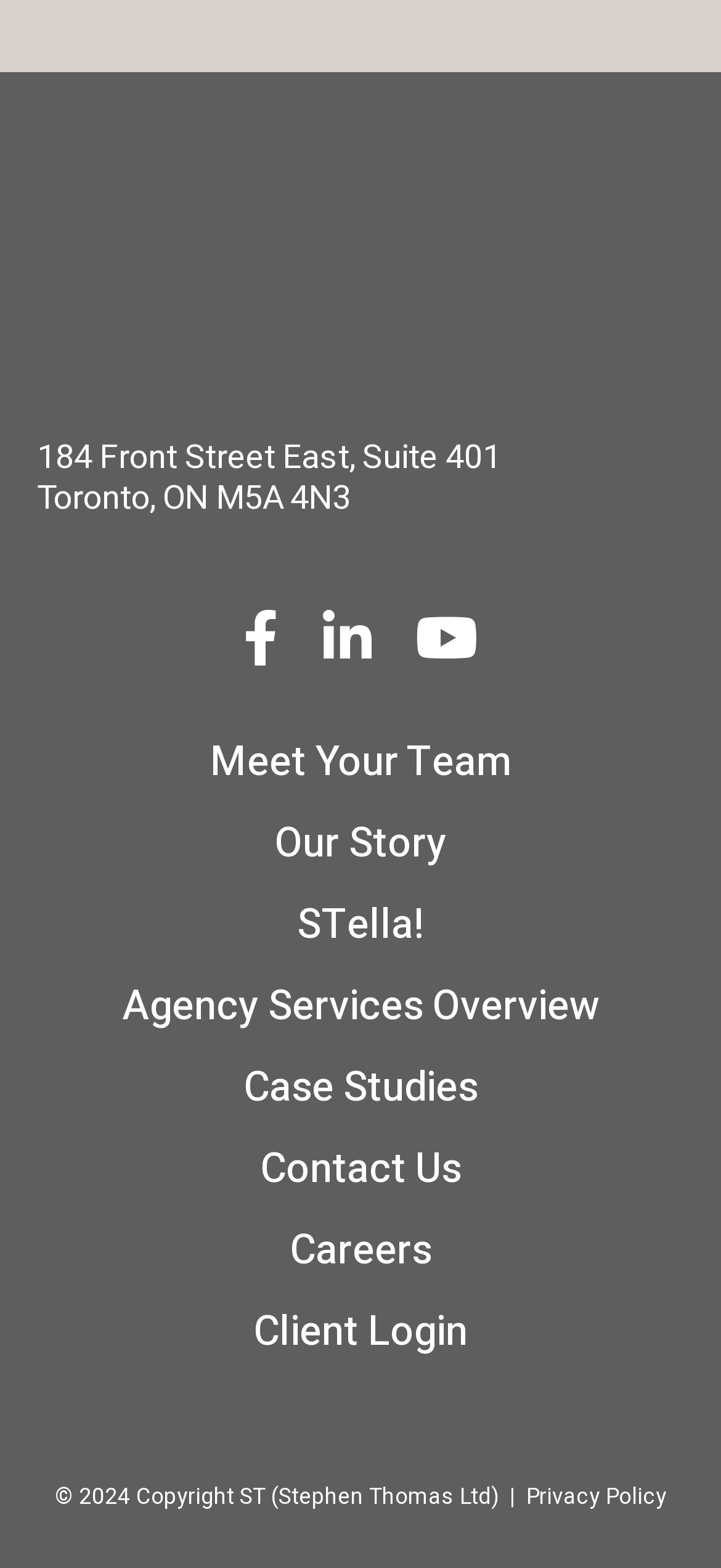What year is the copyright for? Please answer the question using a single word or phrase based on the image.

2024